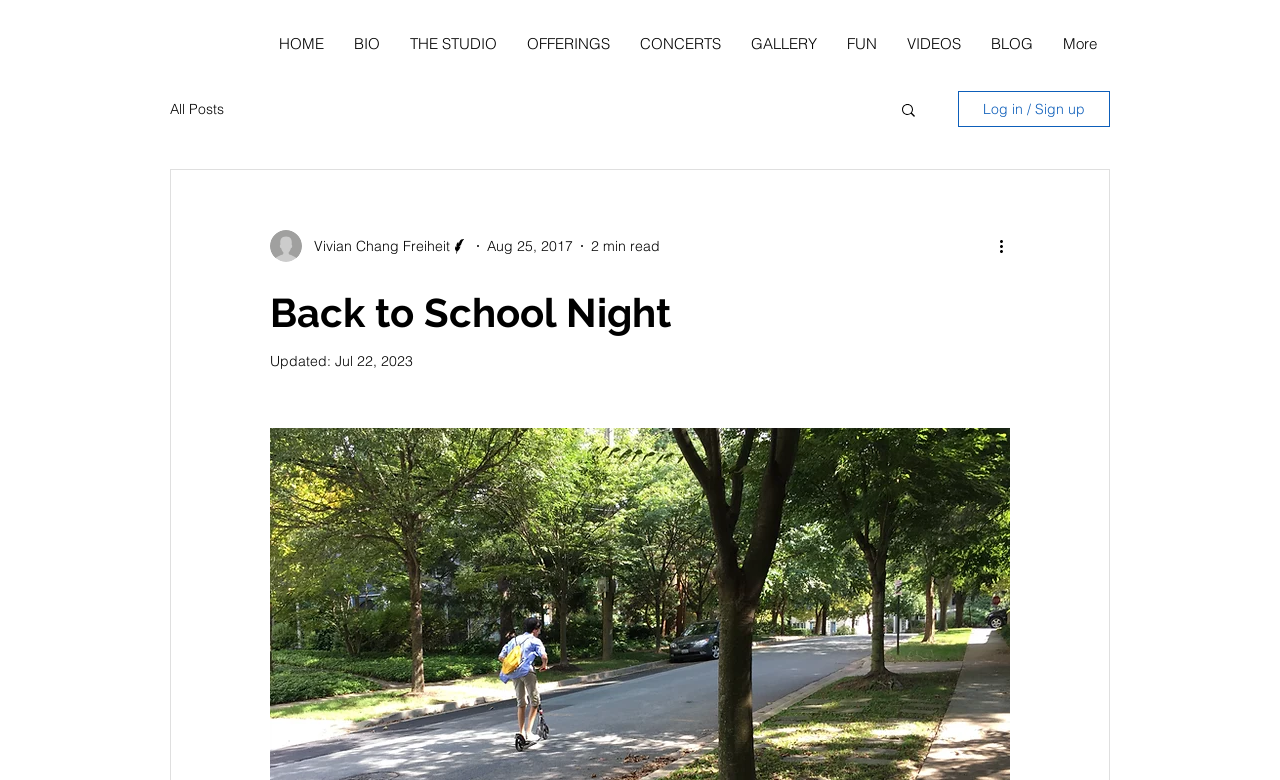Based on the image, please elaborate on the answer to the following question:
What is the name of the writer?

I found the writer's name by looking at the navigation section of the webpage, where I saw a generic element with the text 'Vivian Chang Freiheit'.